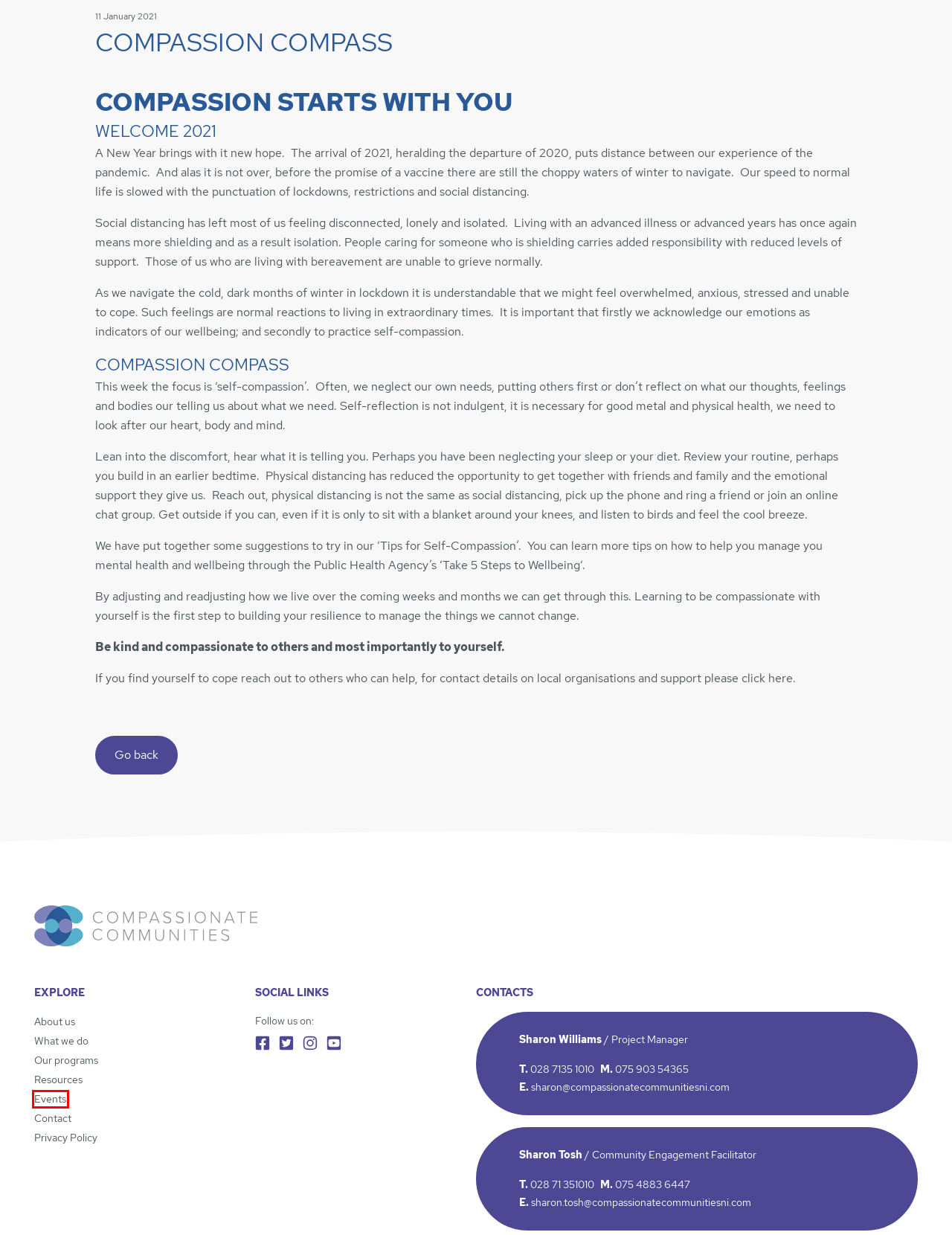You have a screenshot of a webpage with a red bounding box around a UI element. Determine which webpage description best matches the new webpage that results from clicking the element in the bounding box. Here are the candidates:
A. Resources – Compassionate Communities NI
B. Stay Informed – Compassionate Communities NI
C. About Us – Compassionate Communities NI
D. What We Do – Compassionate Communities NI
E. Contact – Compassionate Communities NI
F. Events Calendar – Compassionate Communities NI
G. Privacy Policy – Compassionate Communities NI
H. Our Programmes – Compassionate Communities NI

F